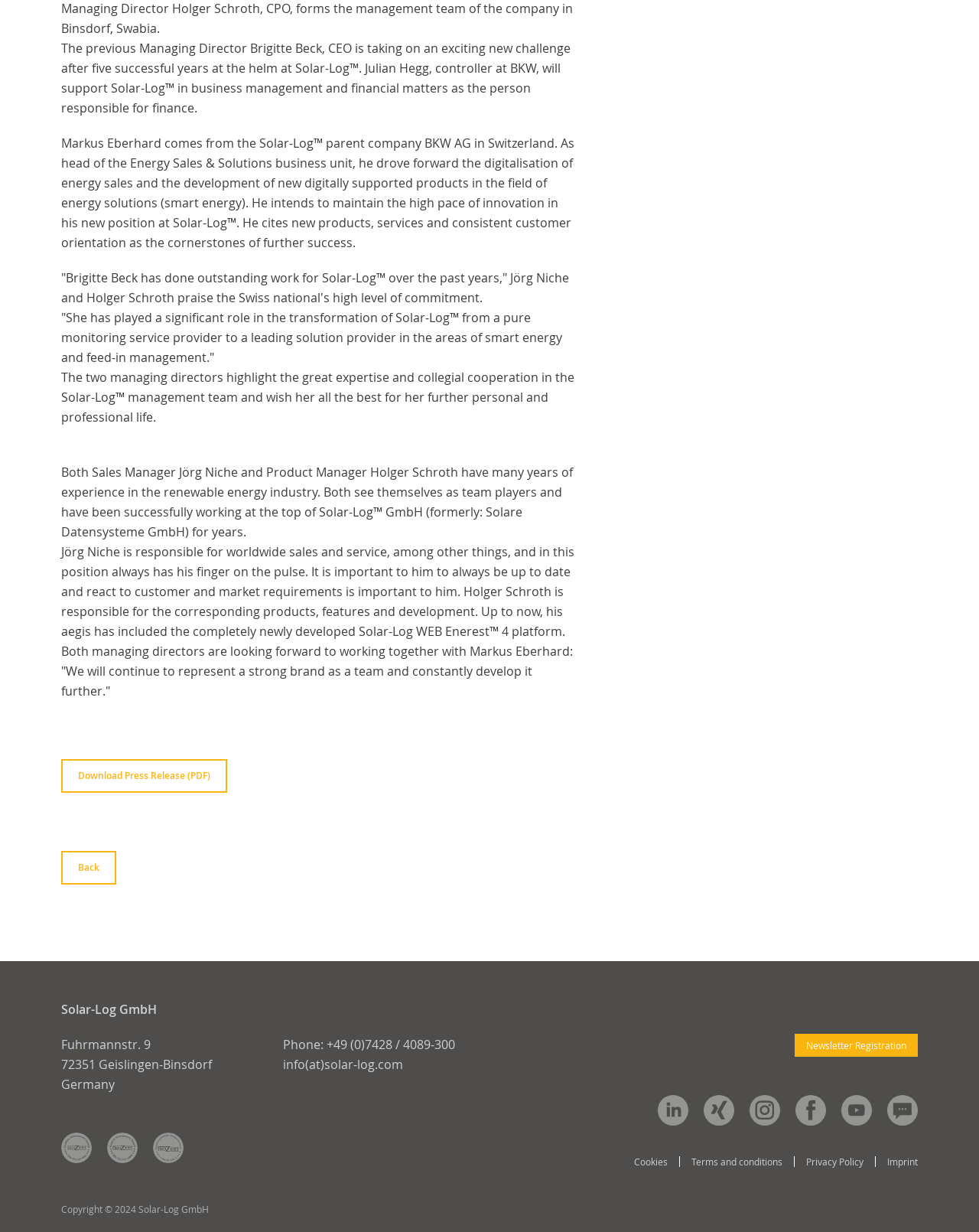Locate the bounding box coordinates of the clickable region necessary to complete the following instruction: "Go back". Provide the coordinates in the format of four float numbers between 0 and 1, i.e., [left, top, right, bottom].

[0.062, 0.691, 0.119, 0.718]